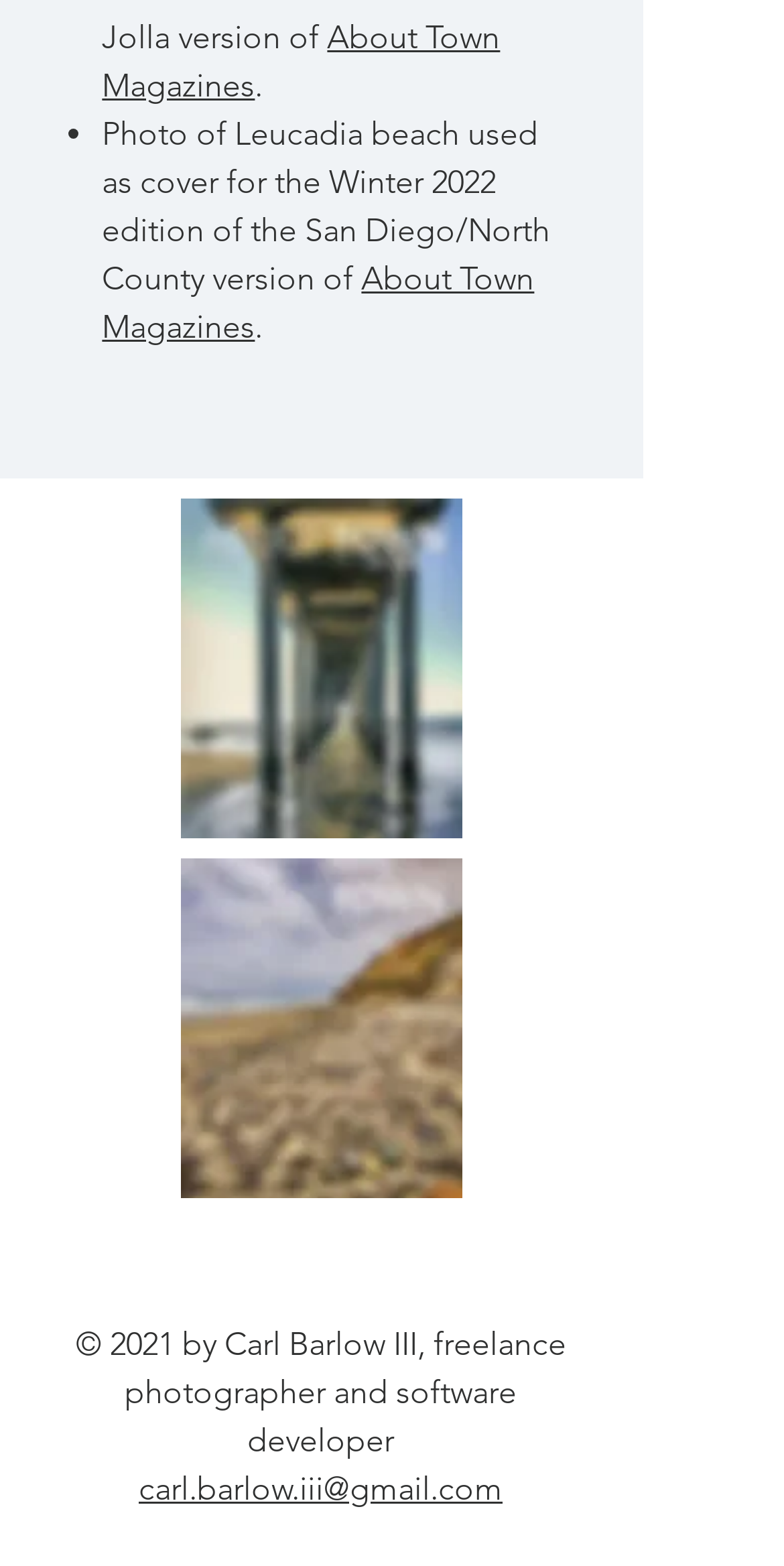Locate the bounding box of the UI element with the following description: "About Town Magazines".

[0.13, 0.166, 0.682, 0.221]